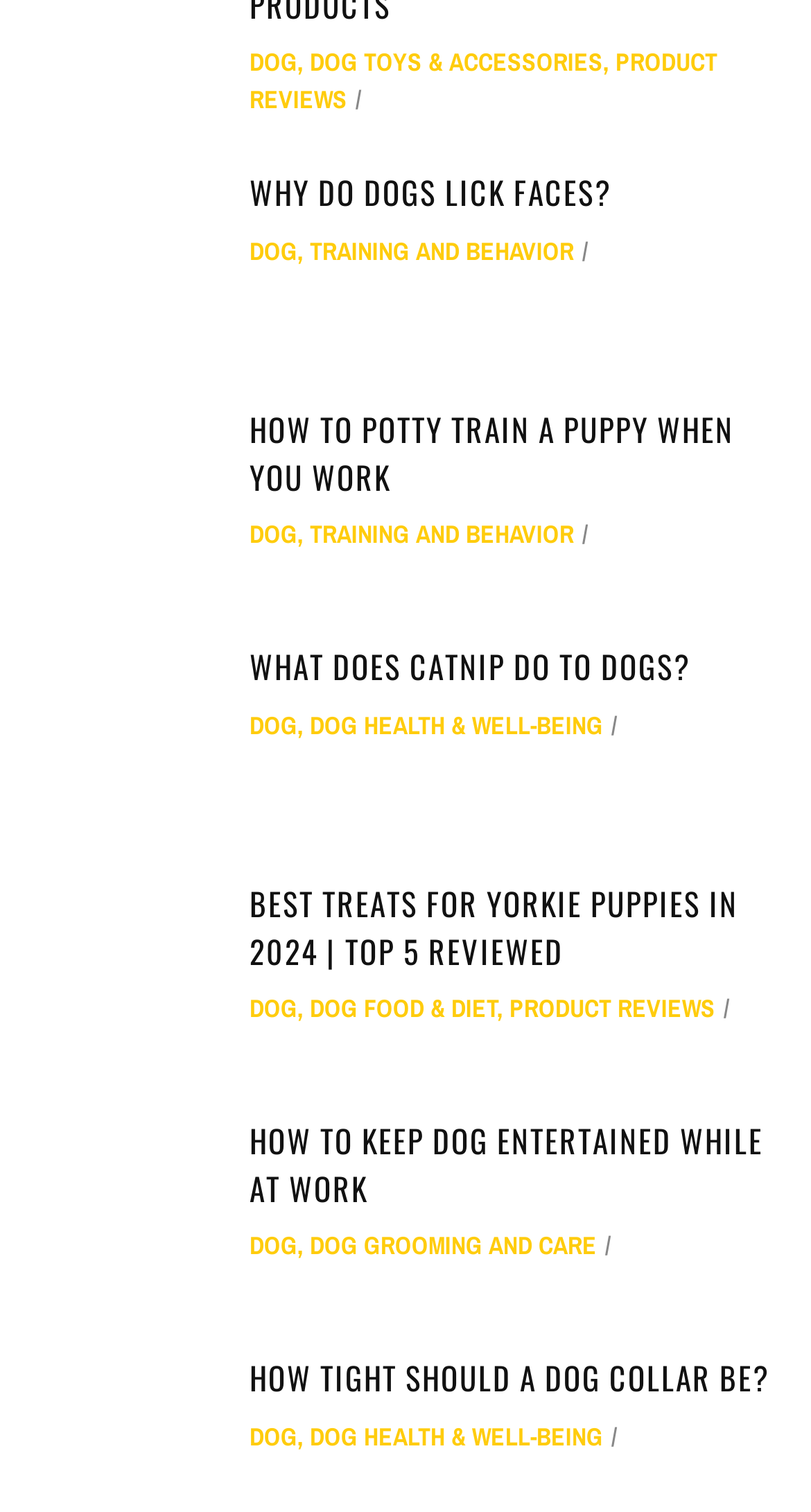Locate the bounding box coordinates of the clickable area to execute the instruction: "Learn about 'DOG HEALTH & WELL-BEING'". Provide the coordinates as four float numbers between 0 and 1, represented as [left, top, right, bottom].

[0.382, 0.469, 0.744, 0.491]